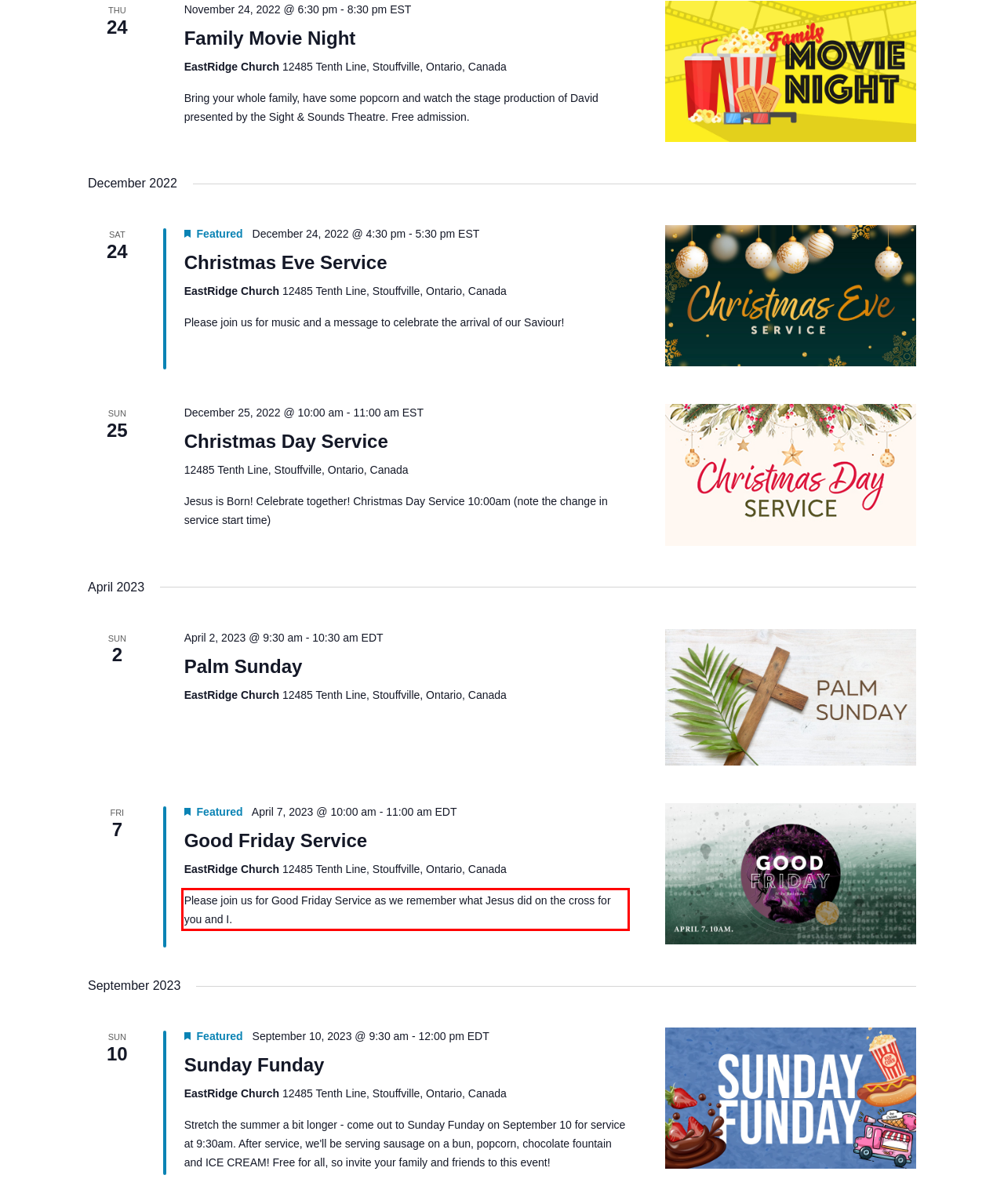By examining the provided screenshot of a webpage, recognize the text within the red bounding box and generate its text content.

Please join us for Good Friday Service as we remember what Jesus did on the cross for you and I.